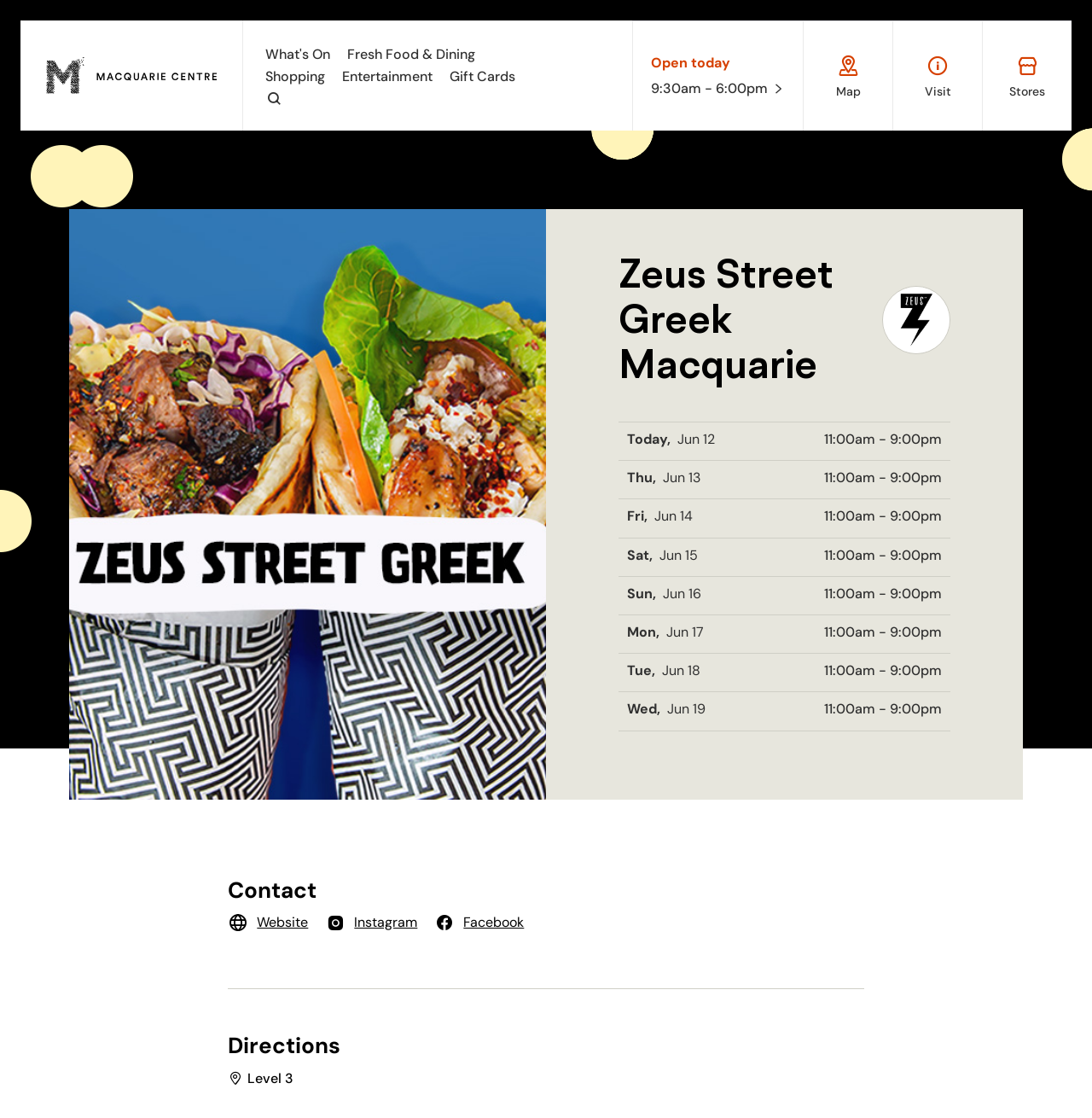Indicate the bounding box coordinates of the element that must be clicked to execute the instruction: "Open today's hours". The coordinates should be given as four float numbers between 0 and 1, i.e., [left, top, right, bottom].

[0.596, 0.047, 0.719, 0.089]